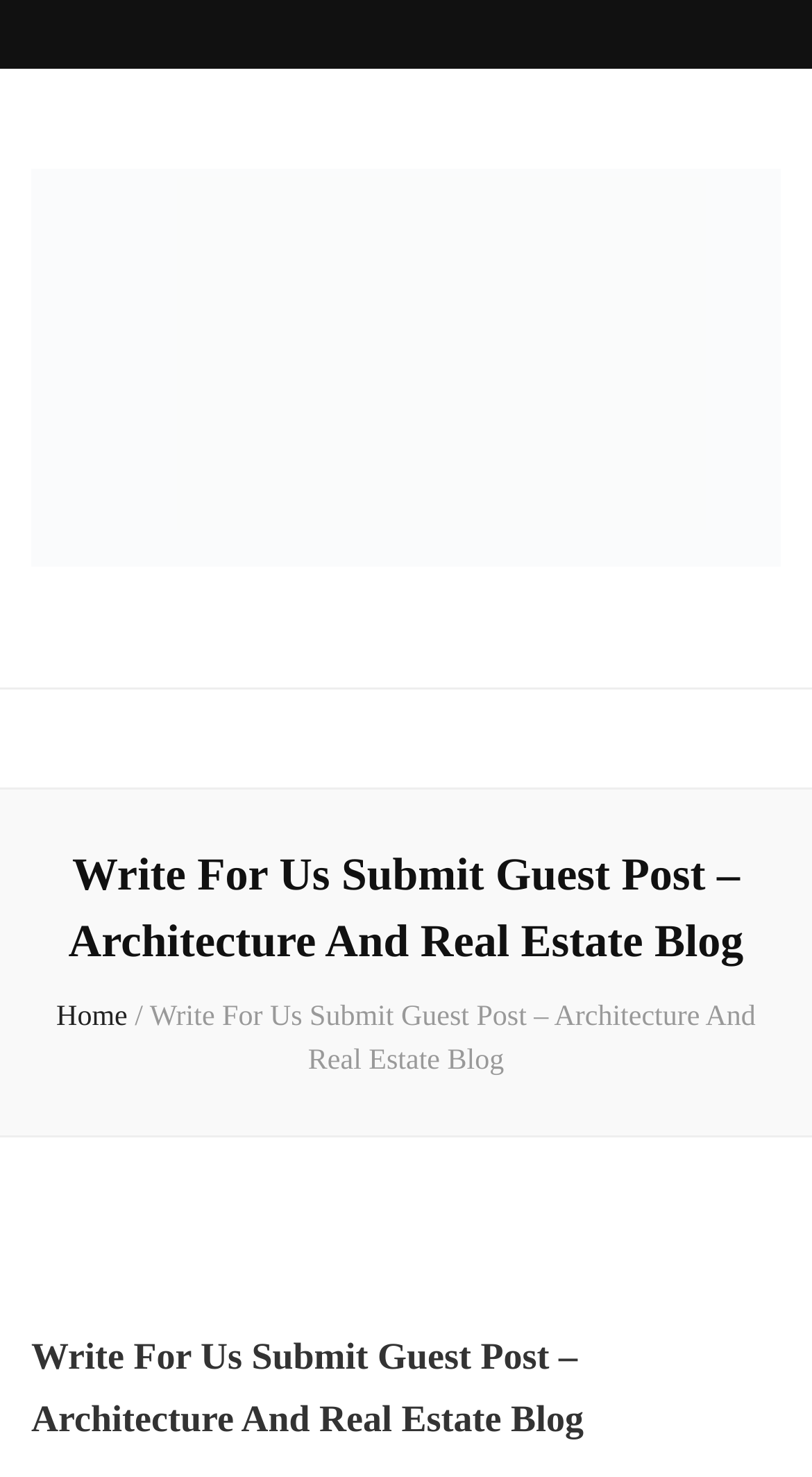What is the name of the website?
Please ensure your answer to the question is detailed and covers all necessary aspects.

I inferred this from the link and image elements at the top of the webpage, which both have the text 'Sheds Home' and are likely part of the website's header.